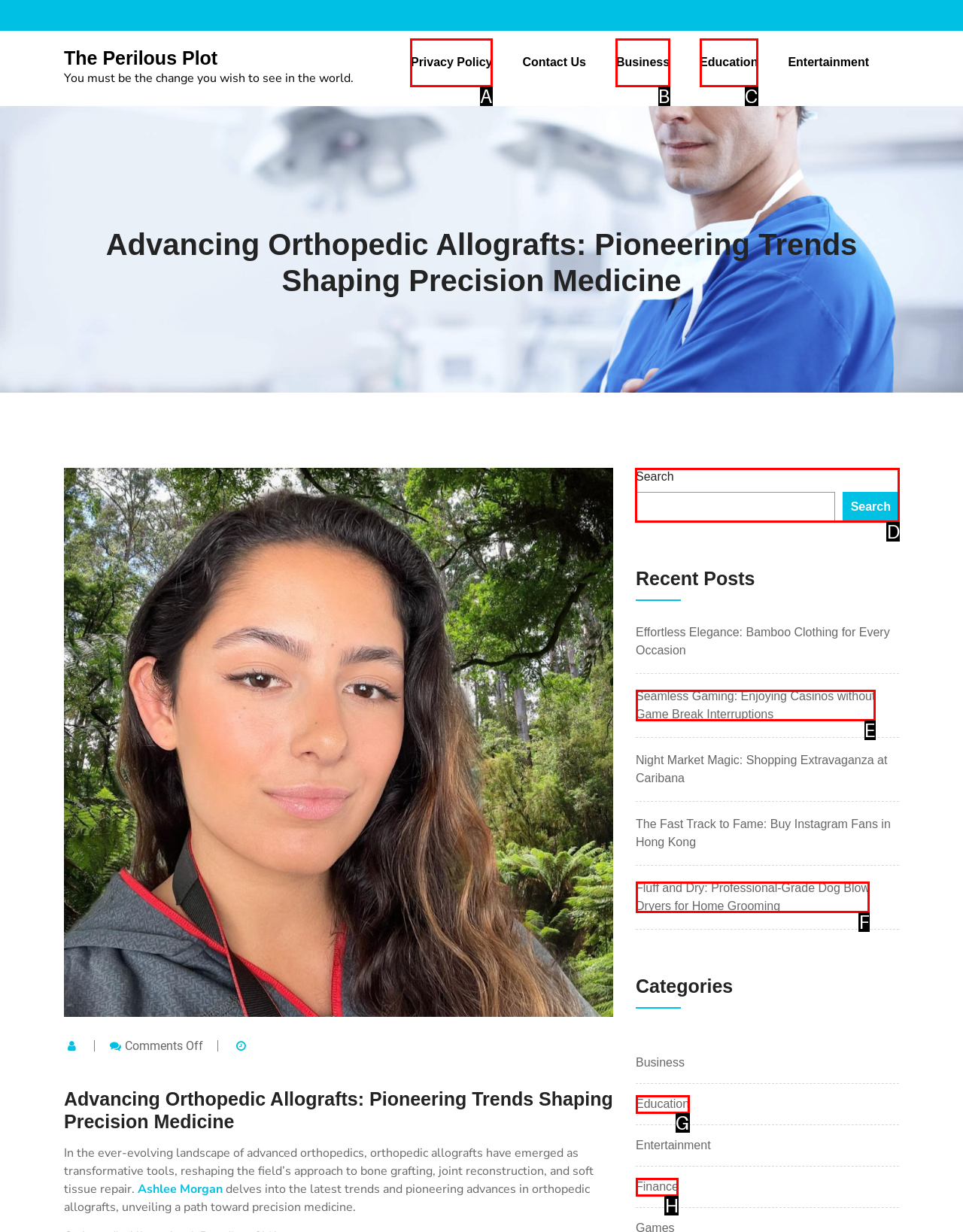Point out the correct UI element to click to carry out this instruction: Search for something
Answer with the letter of the chosen option from the provided choices directly.

D